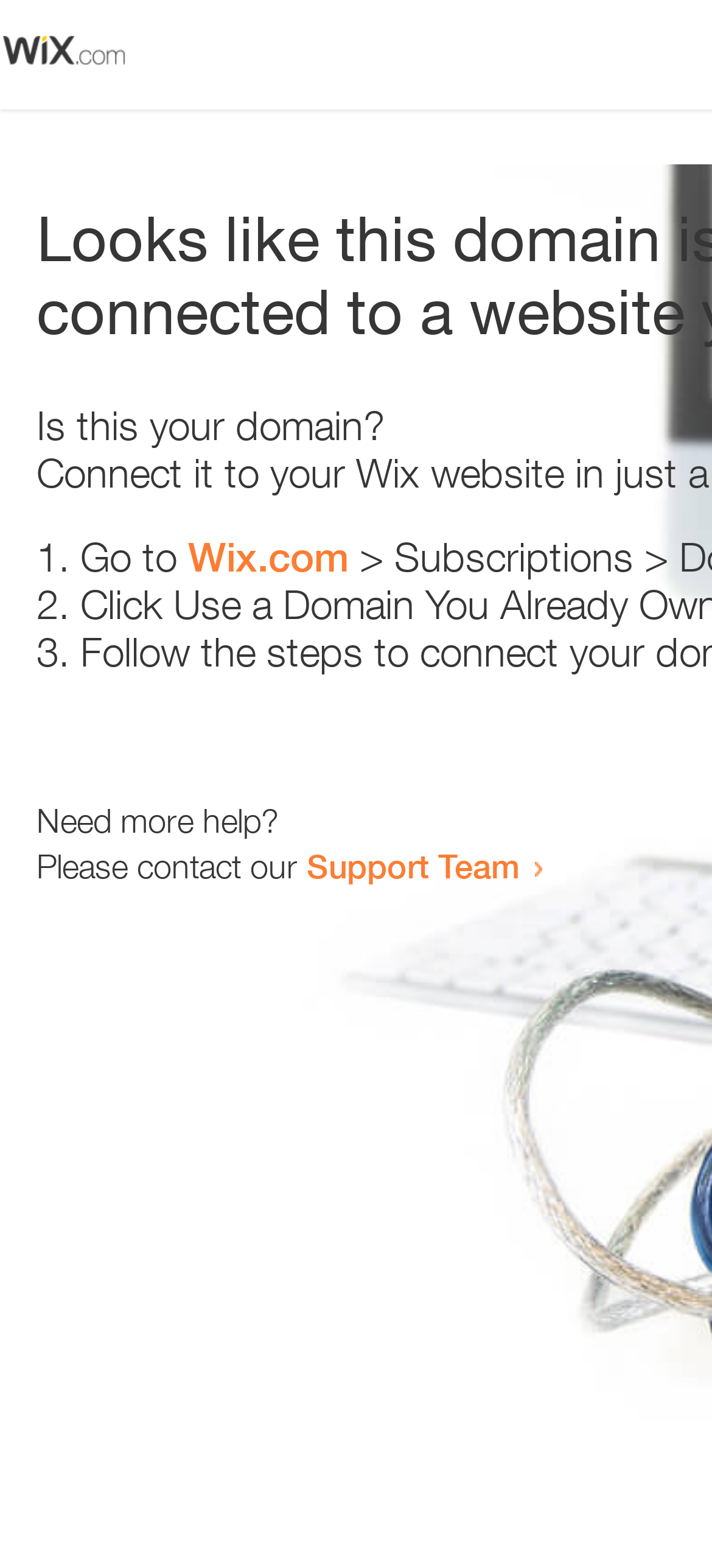What is the domain in question?
Provide a well-explained and detailed answer to the question.

The webpage is asking 'Is this your domain?' which implies that the domain in question is the one being referred to.